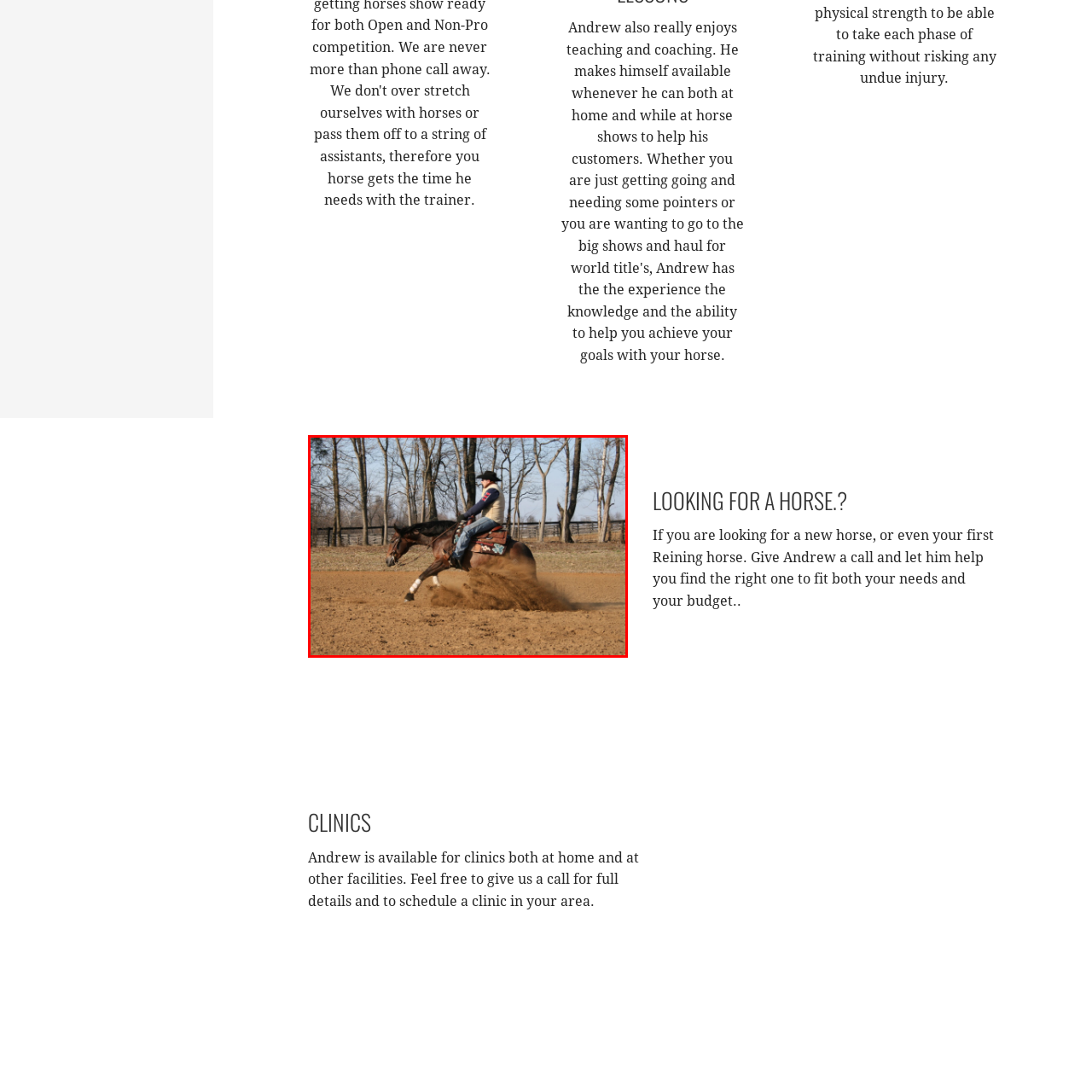Analyze and describe the image content within the red perimeter in detail.

The image captures an equestrian moment, showcasing a horse and rider engaged in a reining maneuver. The rider, dressed in traditional western attire including a cowboy hat and a vest, demonstrates skill and control as the horse kicks up dust in the sandy arena. Surrounding them, a backdrop of leafless trees suggests a crisp season, potentially early spring or late fall. This scene embodies the essence of horse training and the bond between a rider and their horse, highlighting the dedication involved in pursuing equestrian sports. The image is likely part of a promotional context, inviting potential horse enthusiasts to seek assistance in finding a suitable horse or participating in clinics, emphasizing expertise and personalized service.